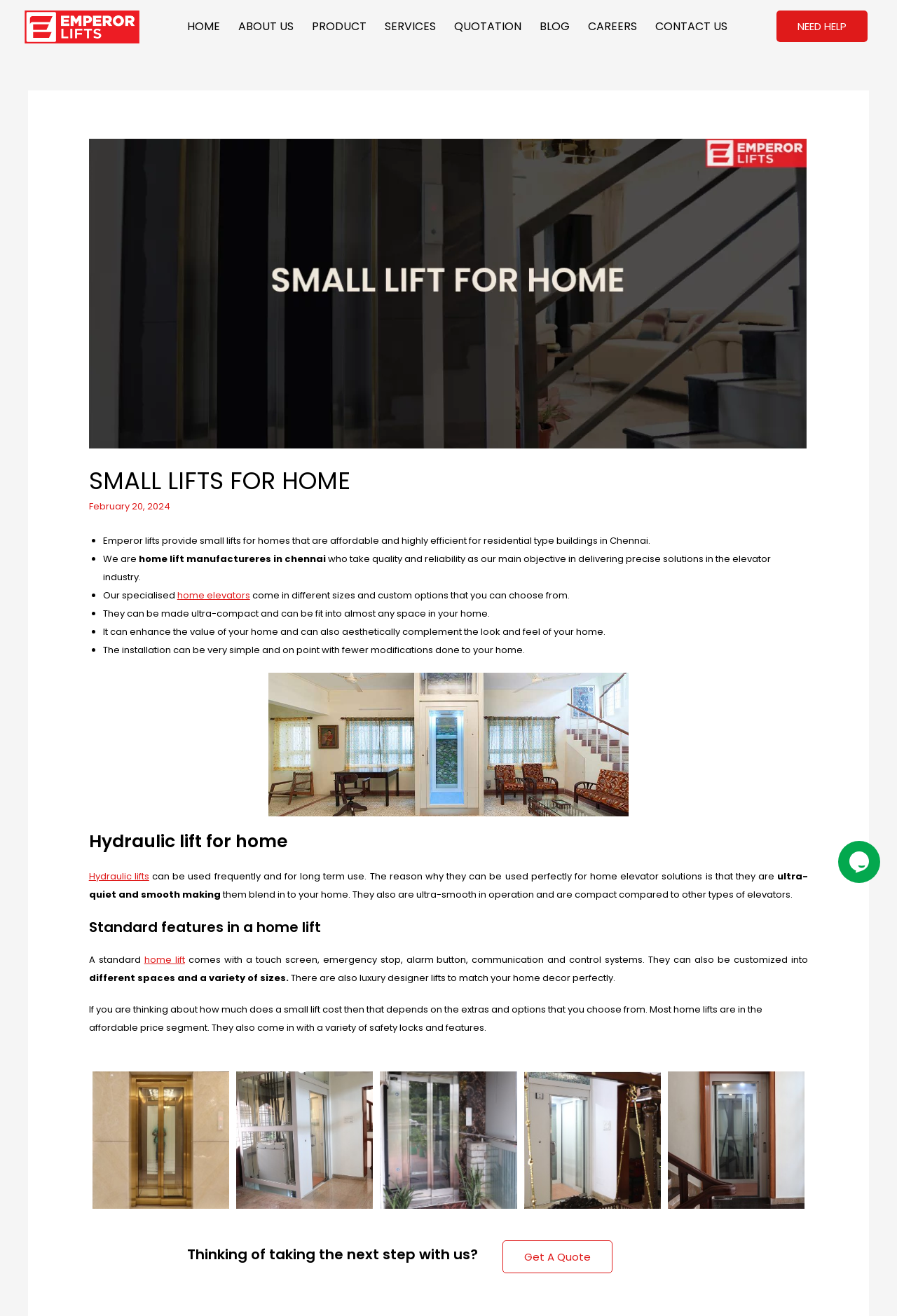Provide a comprehensive description of the webpage.

This webpage is about Emperor Lifts, a leading lift manufacturing company in Chennai. At the top, there is a navigation menu with seven links: HOME, ABOUT US, PRODUCT, SERVICES, QUOTATION, BLOG, and CONTACT US. Next to the navigation menu, there is a button labeled "NEED HELP".

Below the navigation menu, there is a header section with a heading "SMALL LIFTS FOR HOME" and a subheading "February 20, 2024". This section also contains a list of bullet points describing the benefits of Emperor Lifts' small lifts for homes, including their affordability, efficiency, and customization options.

Following the header section, there is an image of a home lift in Chennai. Below the image, there are three sections: "Hydraulic lift for home", "Standard features in a home lift", and "Thinking of taking the next step with us?". The "Hydraulic lift for home" section describes the benefits of hydraulic lifts, including their quiet and smooth operation. The "Standard features in a home lift" section lists the features that come with a standard home lift, including a touch screen, emergency stop, and communication systems. The "Thinking of taking the next step with us?" section invites users to get a quote from Emperor Lifts.

On the right side of the page, there are five images showcasing Emperor Lifts' services, including home elevator manufacturers, home lifts repair service, home lifts in Bangalore, home elevators in Bangalore, and home lifts service. At the bottom of the page, there is a chat widget iframe.

Overall, the webpage provides information about Emperor Lifts' products and services, highlighting their benefits and features, and encouraging users to take the next step by getting a quote.